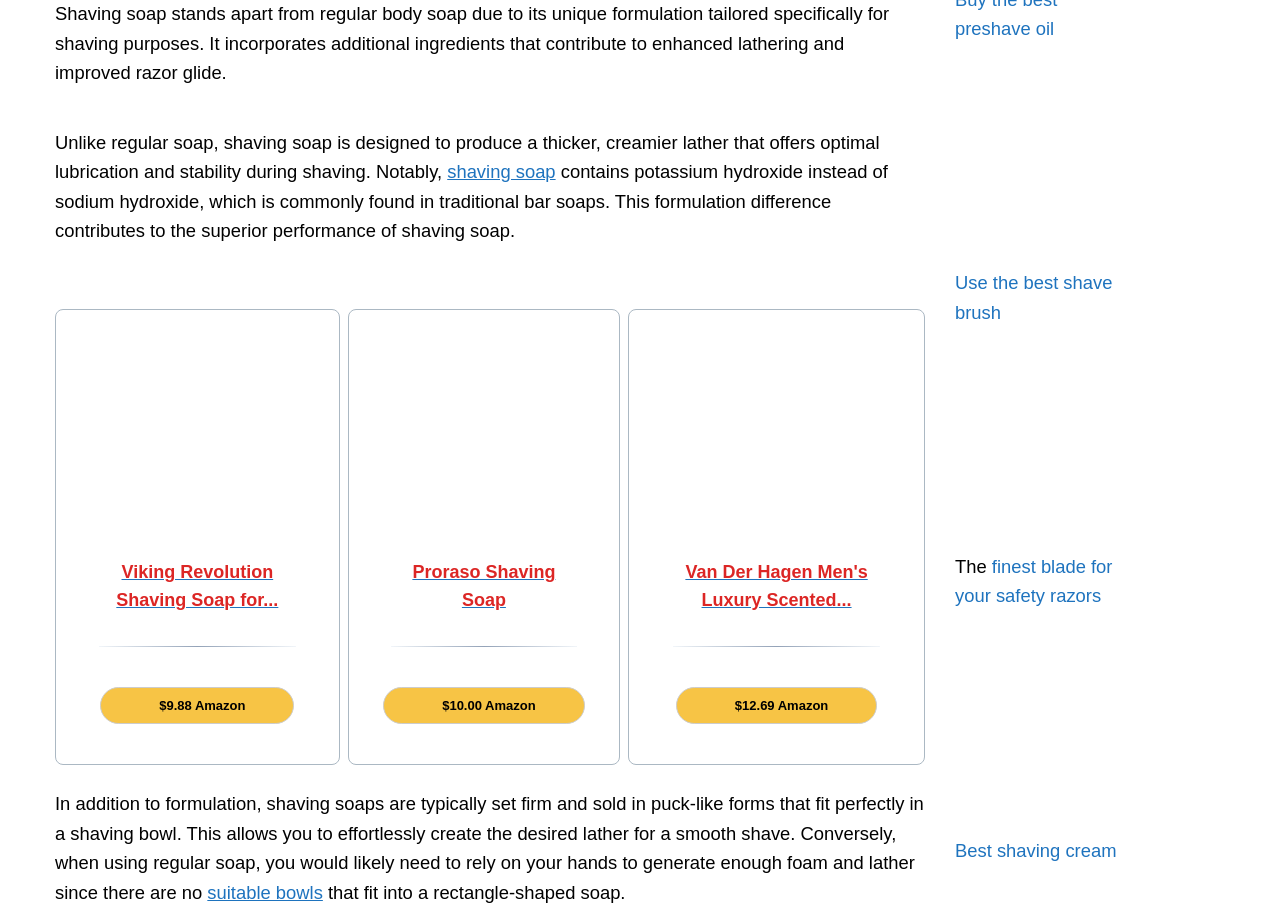Provide the bounding box coordinates of the section that needs to be clicked to accomplish the following instruction: "View Viking Revolution Shaving Soap details."

[0.069, 0.378, 0.24, 0.678]